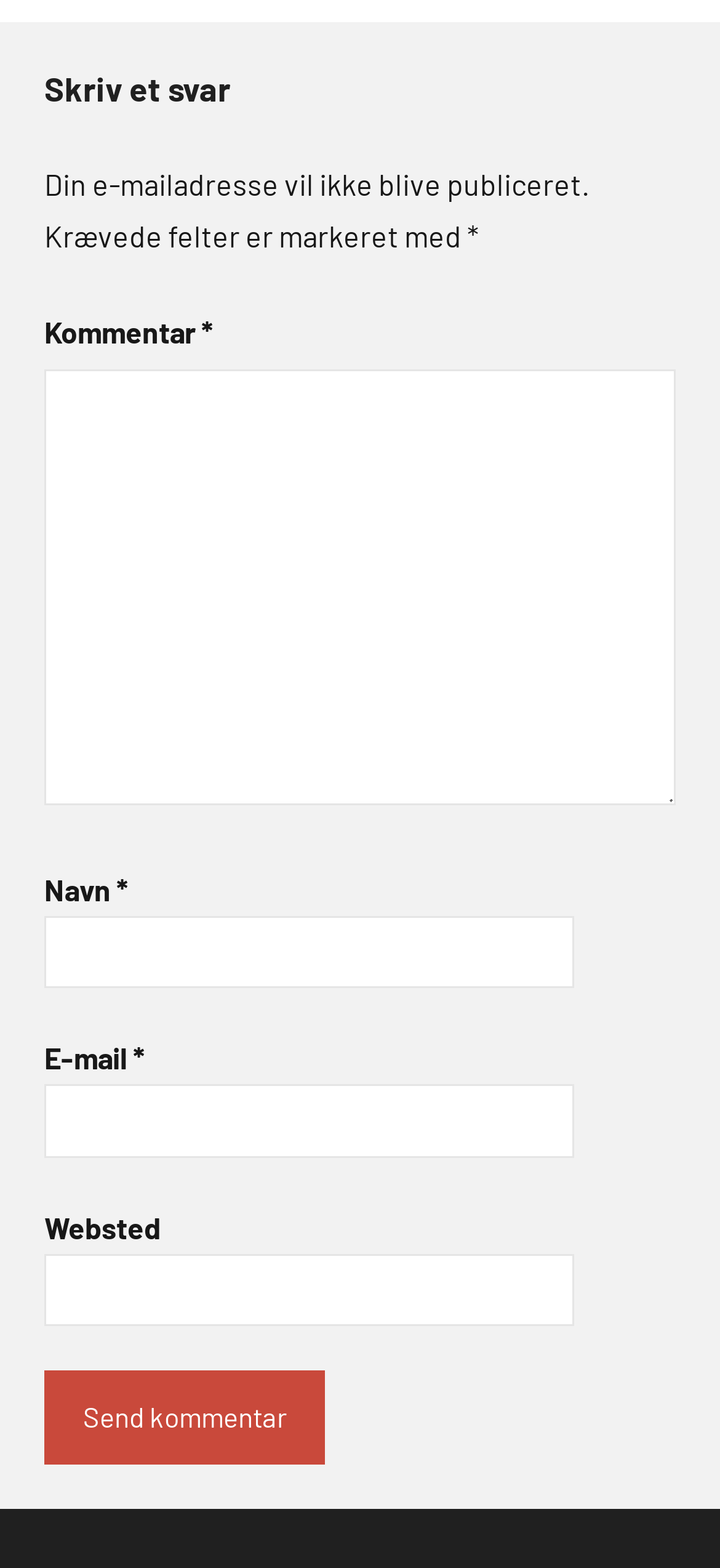Please provide a comprehensive response to the question based on the details in the image: What is the warning message below the email field?

The static text 'Din e-mailadresse vil ikke blive publiceret.' is located below the email field, which translates to 'Your email address will not be published.' This suggests that the webpage is providing a warning or assurance to users about the privacy of their email address.